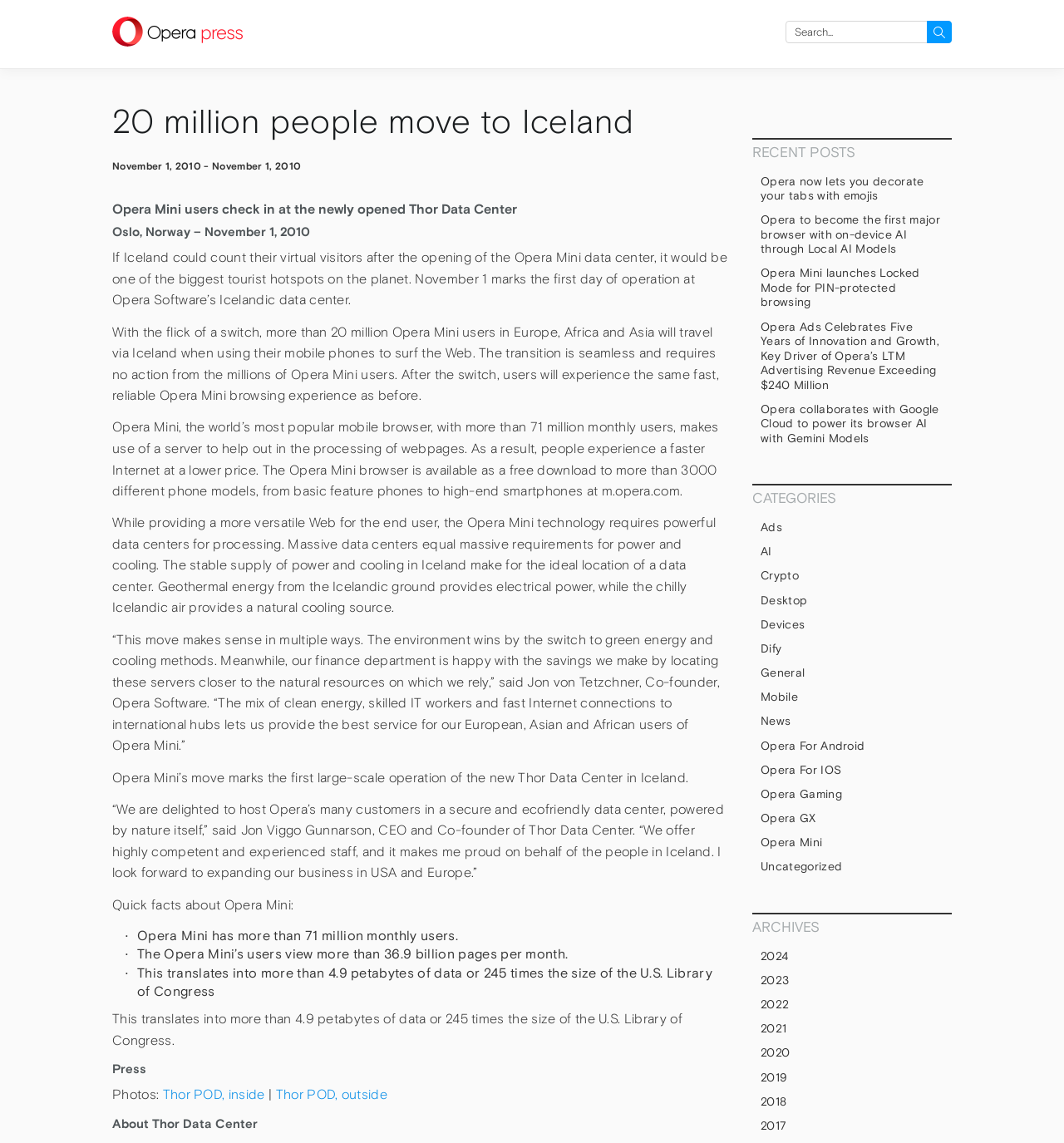Please identify the bounding box coordinates of the area that needs to be clicked to fulfill the following instruction: "Apply for a job at Saddle Dubai."

None